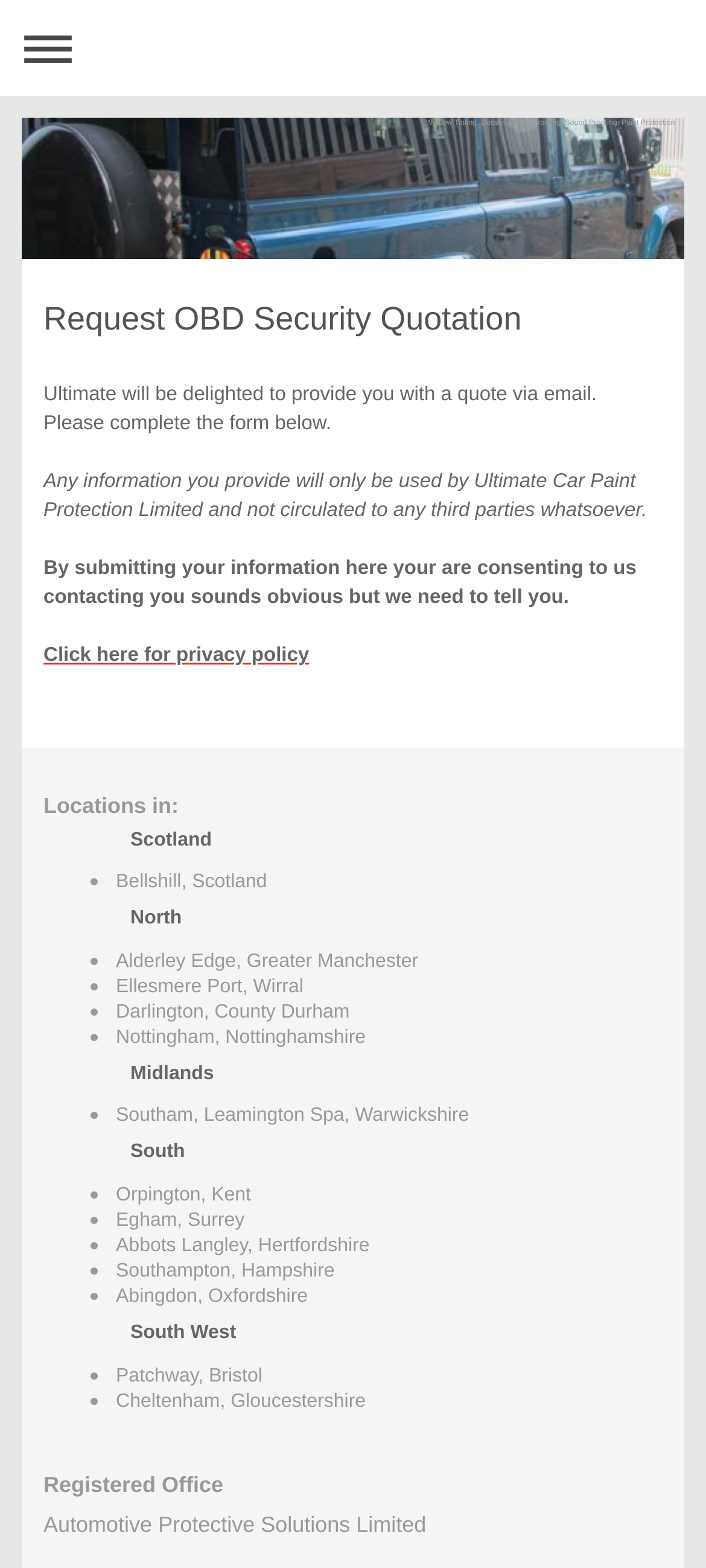From the webpage screenshot, predict the bounding box coordinates (top-left x, top-left y, bottom-right x, bottom-right y) for the UI element described here: Click here for privacy policy

[0.062, 0.411, 0.438, 0.425]